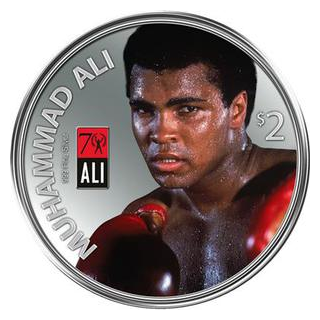Provide an in-depth description of the image you see.

This image features a commemorative coin honoring the legendary boxer Muhammad Ali. The coin's reverse side showcases a vibrant colored portrait of Ali, prominently displaying him with his signature red boxing gloves, symbolizing his powerful presence in the sport. Above his image, the inscription "MUHAMMAD ALI" encircles the edge, paying tribute to his iconic status. To the left, a special 70th anniversary logo reads "70 ALI," emphasizing the significance of the occasion. The coin also highlights its metal composition as "999 Fine Silver," affirming its quality. The abbreviated face value of the coin is marked as "$2," further identifying it as a collectible piece from the year 2012.